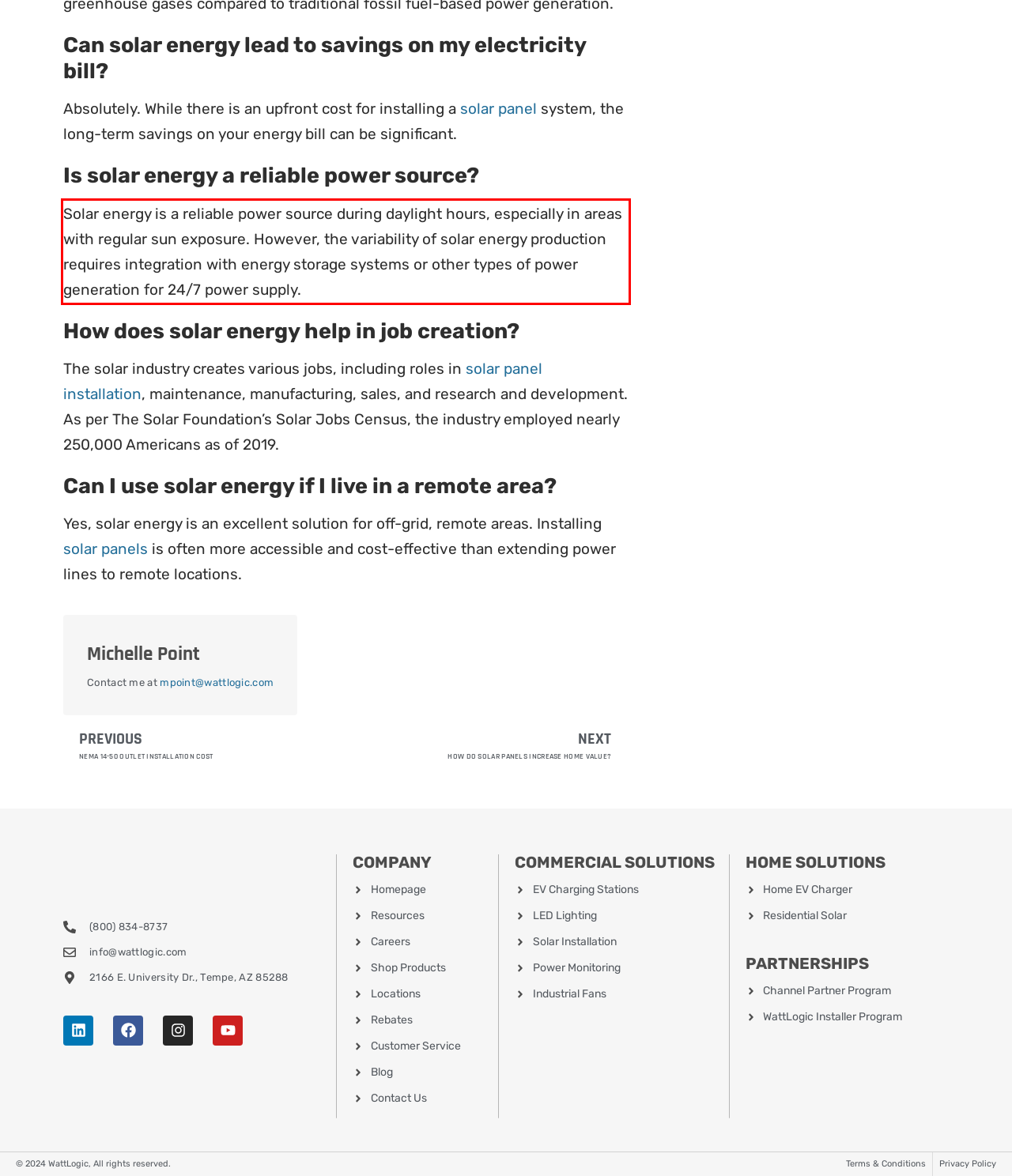You are provided with a screenshot of a webpage containing a red bounding box. Please extract the text enclosed by this red bounding box.

Solar energy is a reliable power source during daylight hours, especially in areas with regular sun exposure. However, the variability of solar energy production requires integration with energy storage systems or other types of power generation for 24/7 power supply.